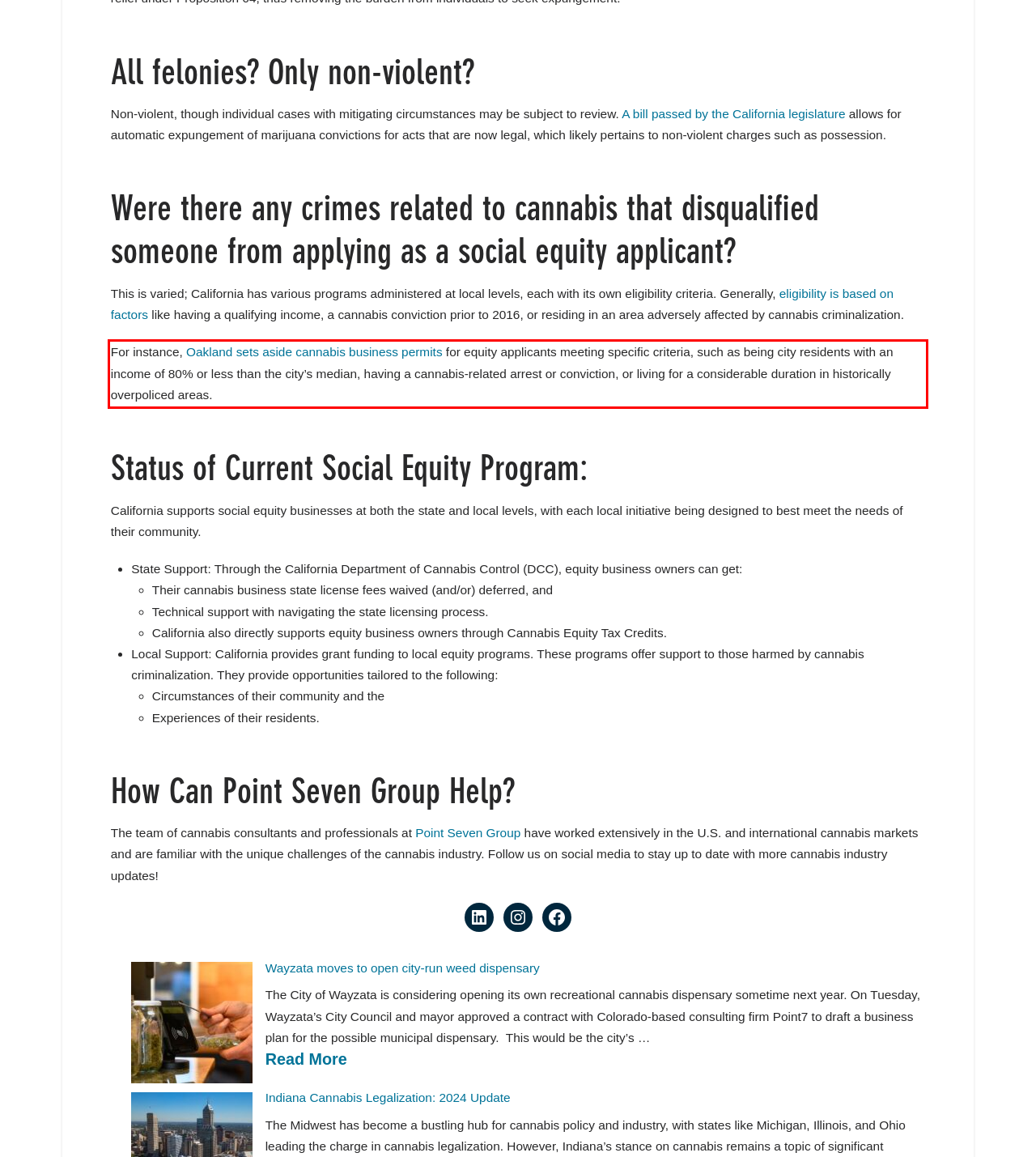Perform OCR on the text inside the red-bordered box in the provided screenshot and output the content.

For instance, Oakland sets aside cannabis business permits for equity applicants meeting specific criteria, such as being city residents with an income of 80% or less than the city’s median, having a cannabis-related arrest or conviction, or living for a considerable duration in historically overpoliced areas​.